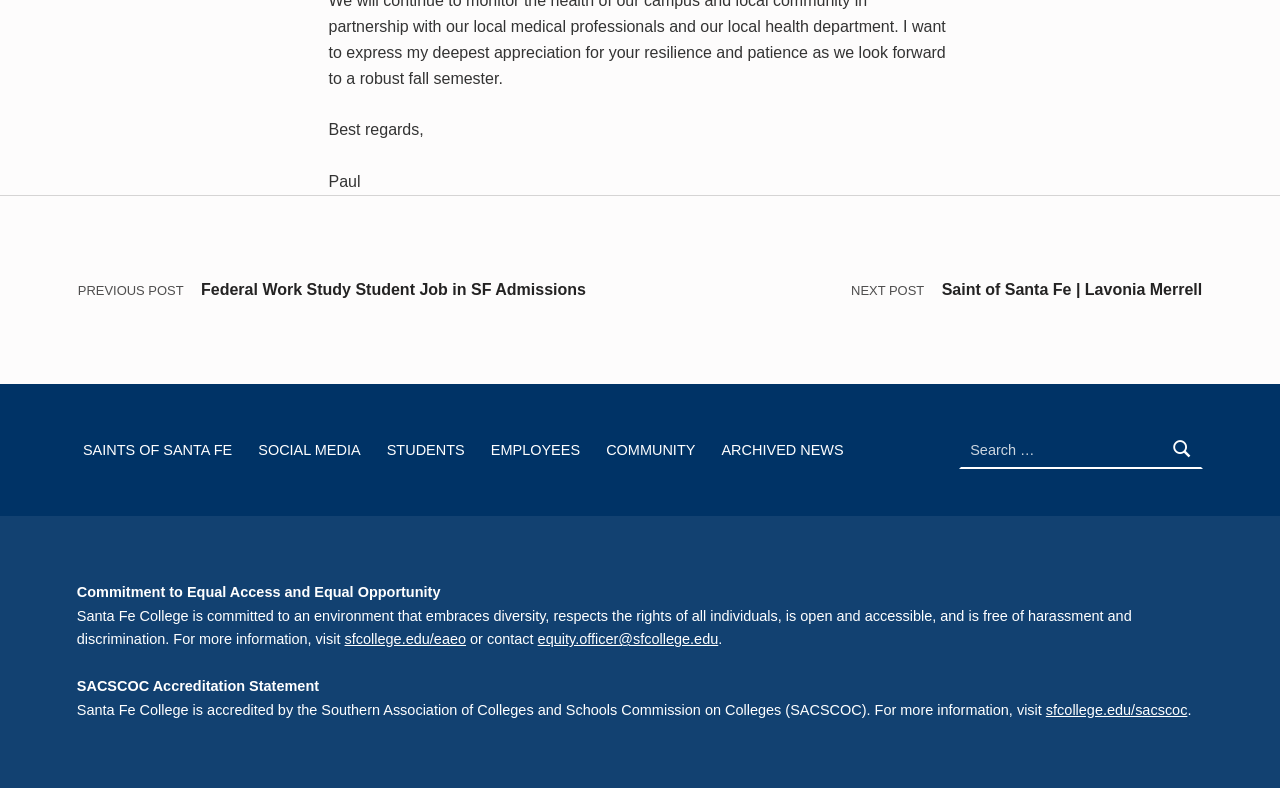Locate the bounding box coordinates of the clickable element to fulfill the following instruction: "Contact equity officer". Provide the coordinates as four float numbers between 0 and 1 in the format [left, top, right, bottom].

[0.42, 0.801, 0.561, 0.821]